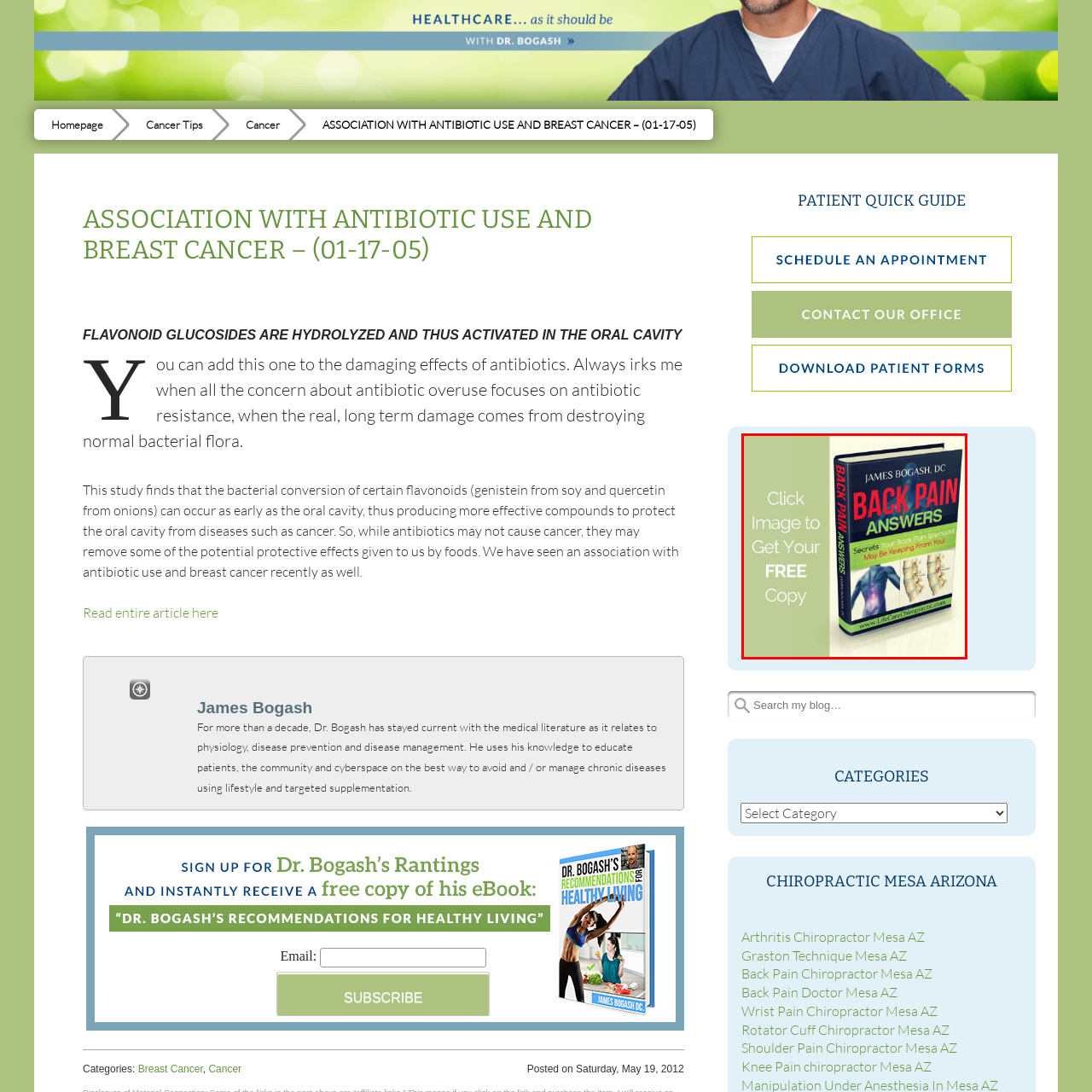Observe the image within the red bounding box carefully and provide an extensive answer to the following question using the visual cues: What is the profession of the author?

The author's profession is indicated by the abbreviation 'DC' following the author's name, Dr. James Bogash, which stands for Doctor of Chiropractic.